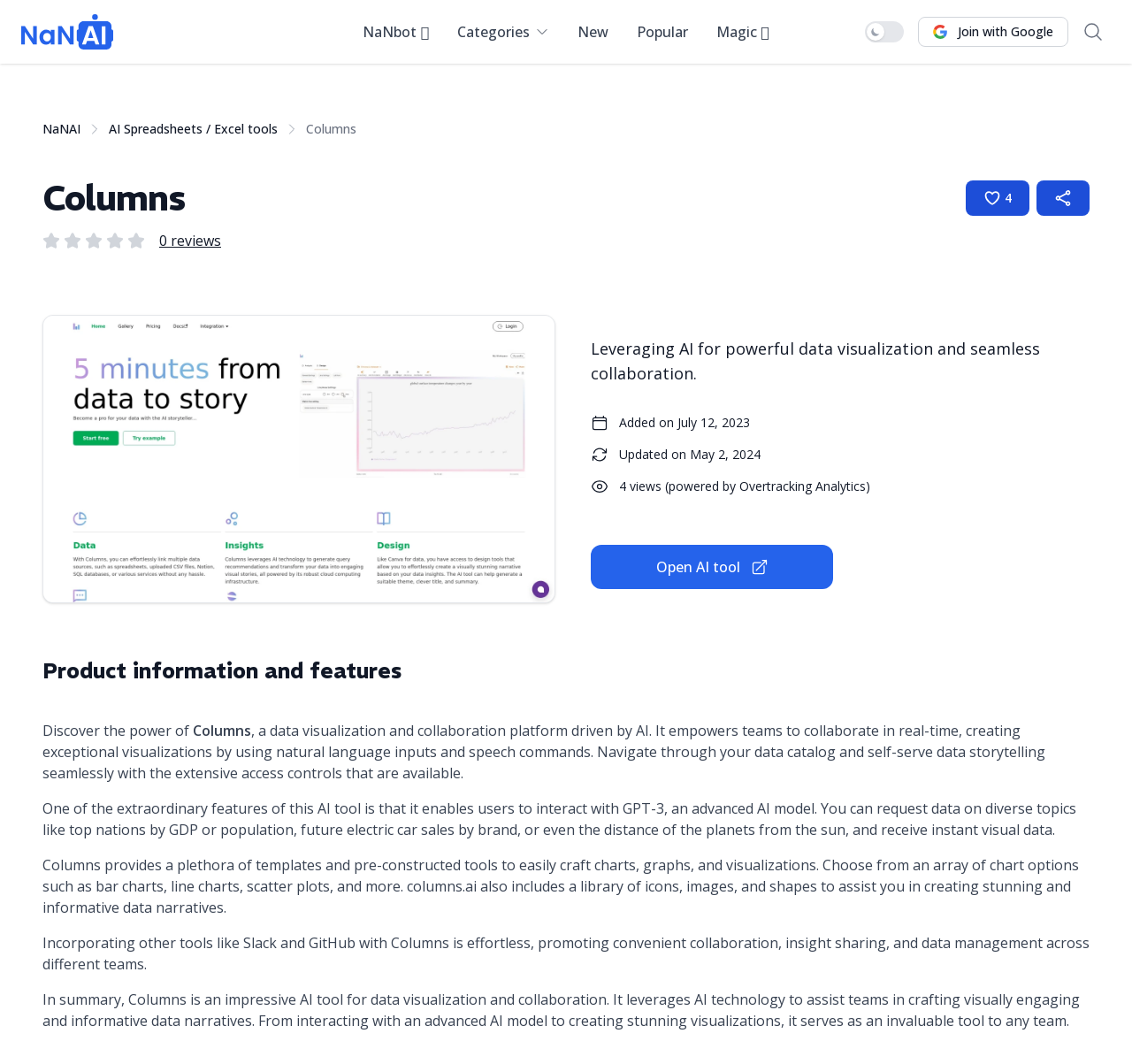Please find the bounding box coordinates of the element that you should click to achieve the following instruction: "Share with Friends". The coordinates should be presented as four float numbers between 0 and 1: [left, top, right, bottom].

None